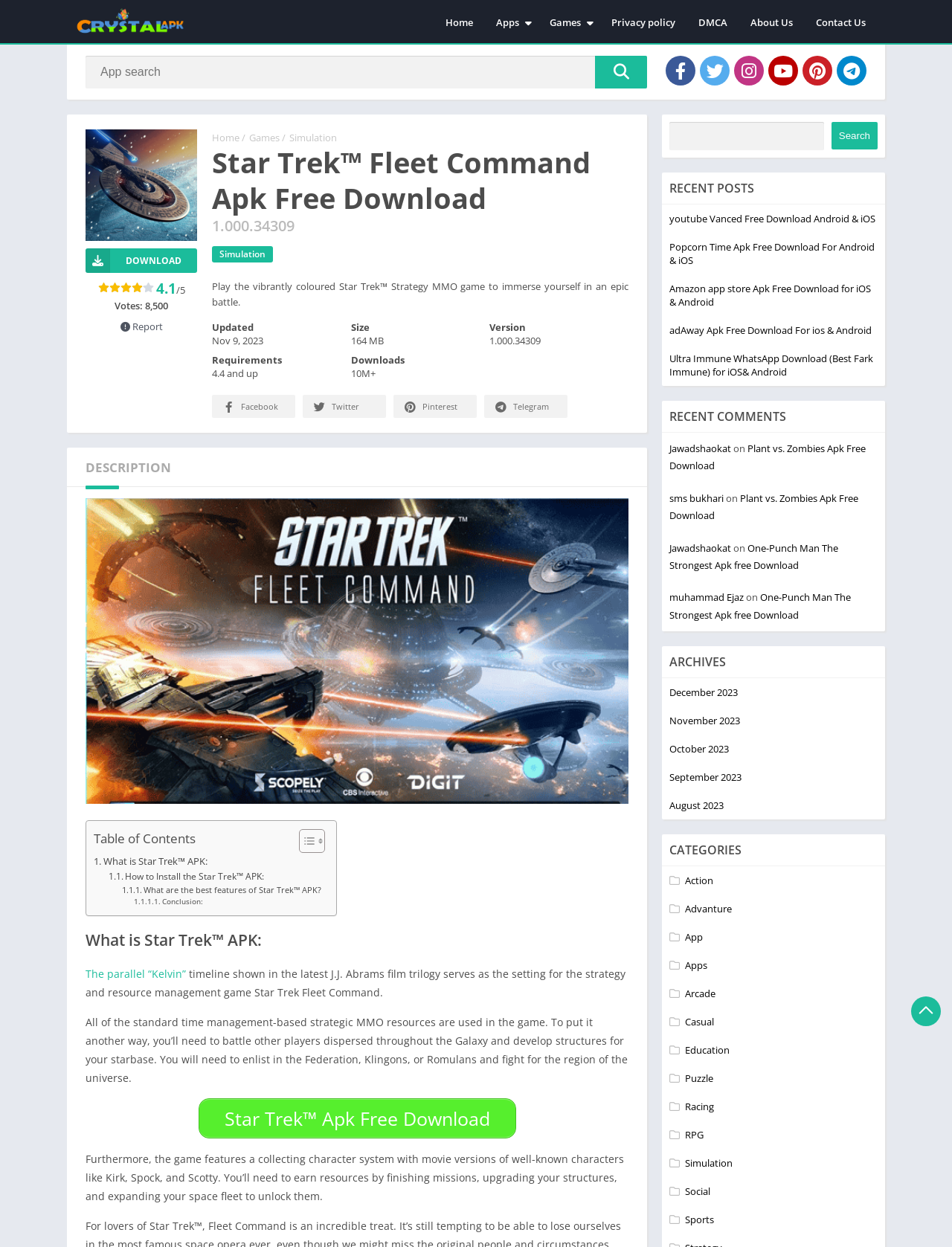Find the bounding box coordinates for the area that must be clicked to perform this action: "Go to the About page".

None